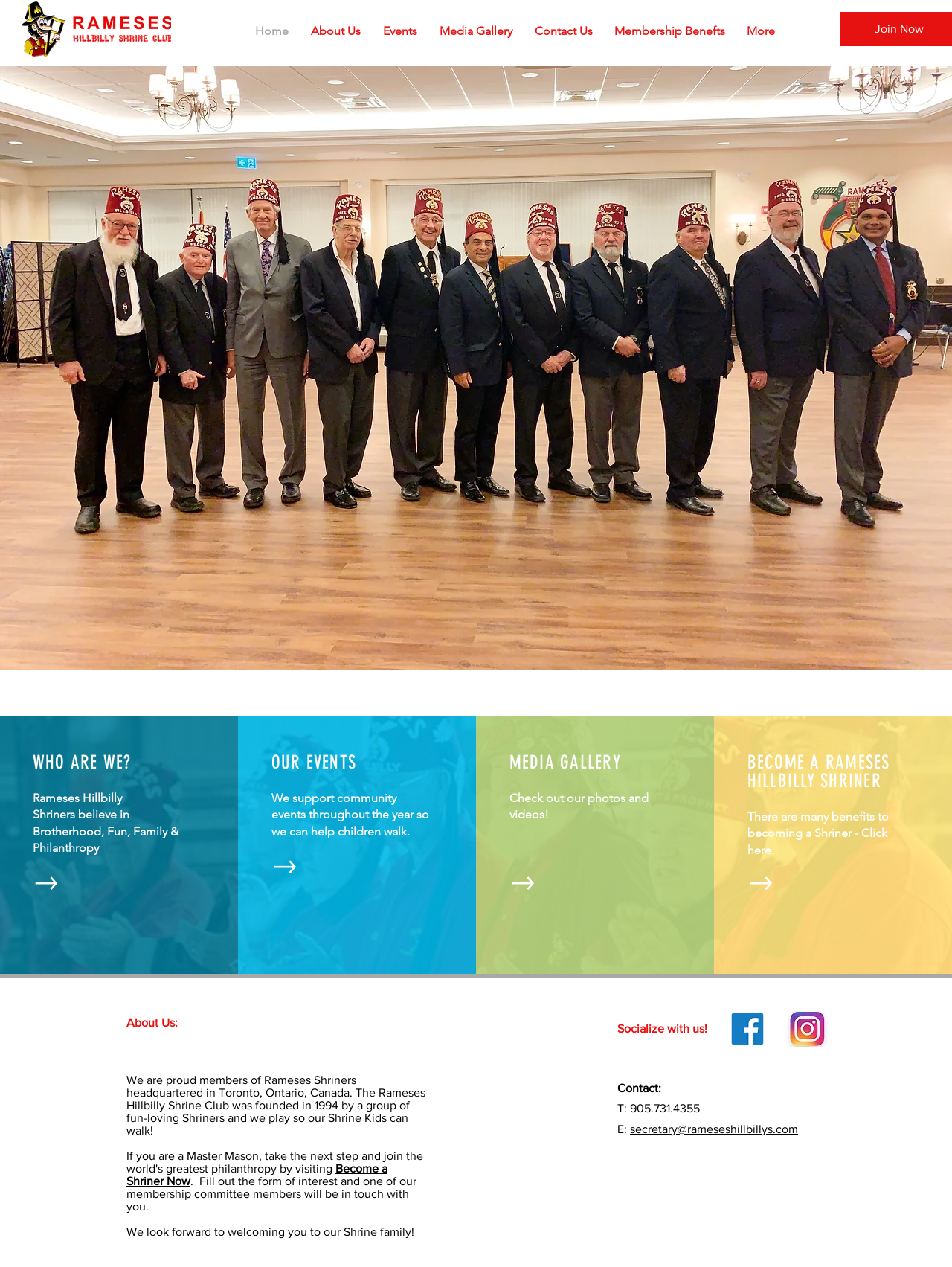Please determine the bounding box coordinates for the element with the description: "WHO ARE WE?".

[0.034, 0.593, 0.138, 0.61]